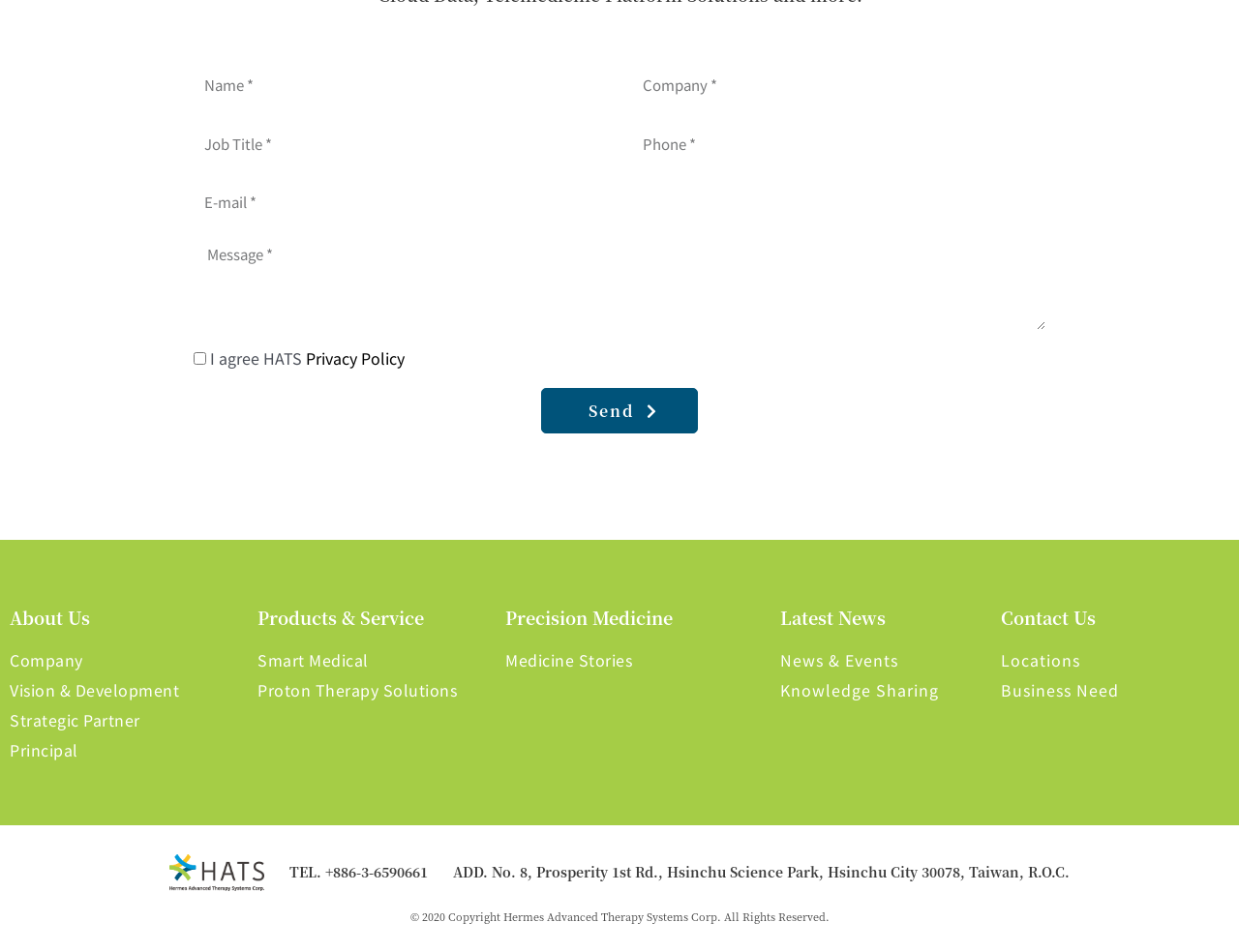Please specify the bounding box coordinates of the element that should be clicked to execute the given instruction: 'Visit Toyota Sverige'. Ensure the coordinates are four float numbers between 0 and 1, expressed as [left, top, right, bottom].

None